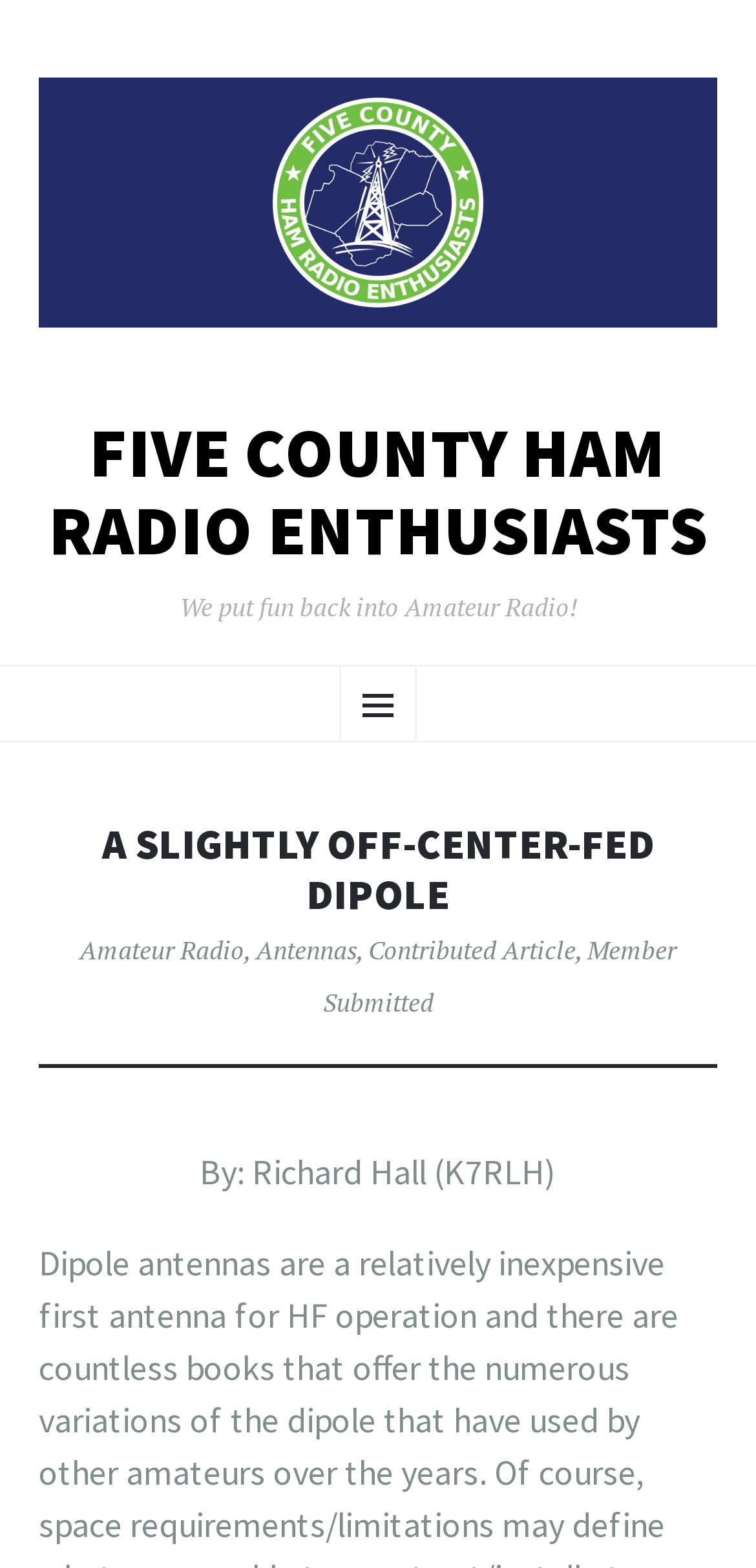Provide an in-depth caption for the elements present on the webpage.

The webpage is about a specific topic in amateur radio, with a focus on a slightly off-center-fed dipole. At the top left, there is a link to "Five County Ham Radio Enthusiasts" and an empty link next to it. Below these links, there is a heading that reads "FIVE COUNTY HAM RADIO ENTHUSIASTS" with a link to the same title. 

Further down, there is another heading that says "We put fun back into Amateur Radio!" followed by a heading with a menu icon. To the right of the menu icon, there is a link to "SKIP TO CONTENT". 

Below the menu section, there is a header area with a heading that reads "A SLIGHTLY OFF-CENTER-FED DIPOLE". This is followed by a series of links, including "Amateur Radio", "Antennas", "Contributed Article", and "Member Submitted", with a comma separating the first two links. 

At the bottom of the page, there is a text that reads "By: Richard Hall (K7RLH)", indicating the author of the article.